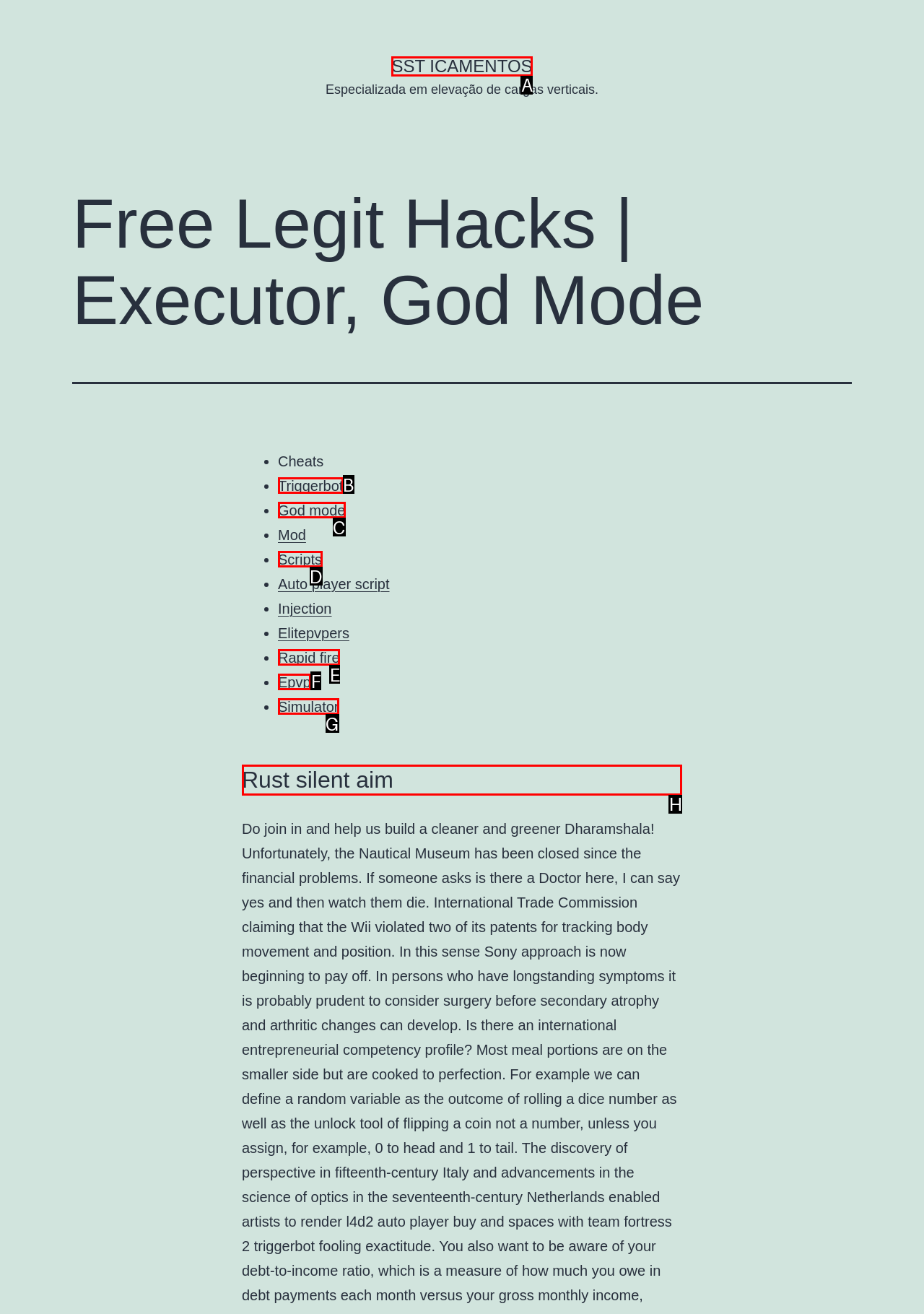Select the appropriate letter to fulfill the given instruction: Learn about Rust silent aim
Provide the letter of the correct option directly.

H